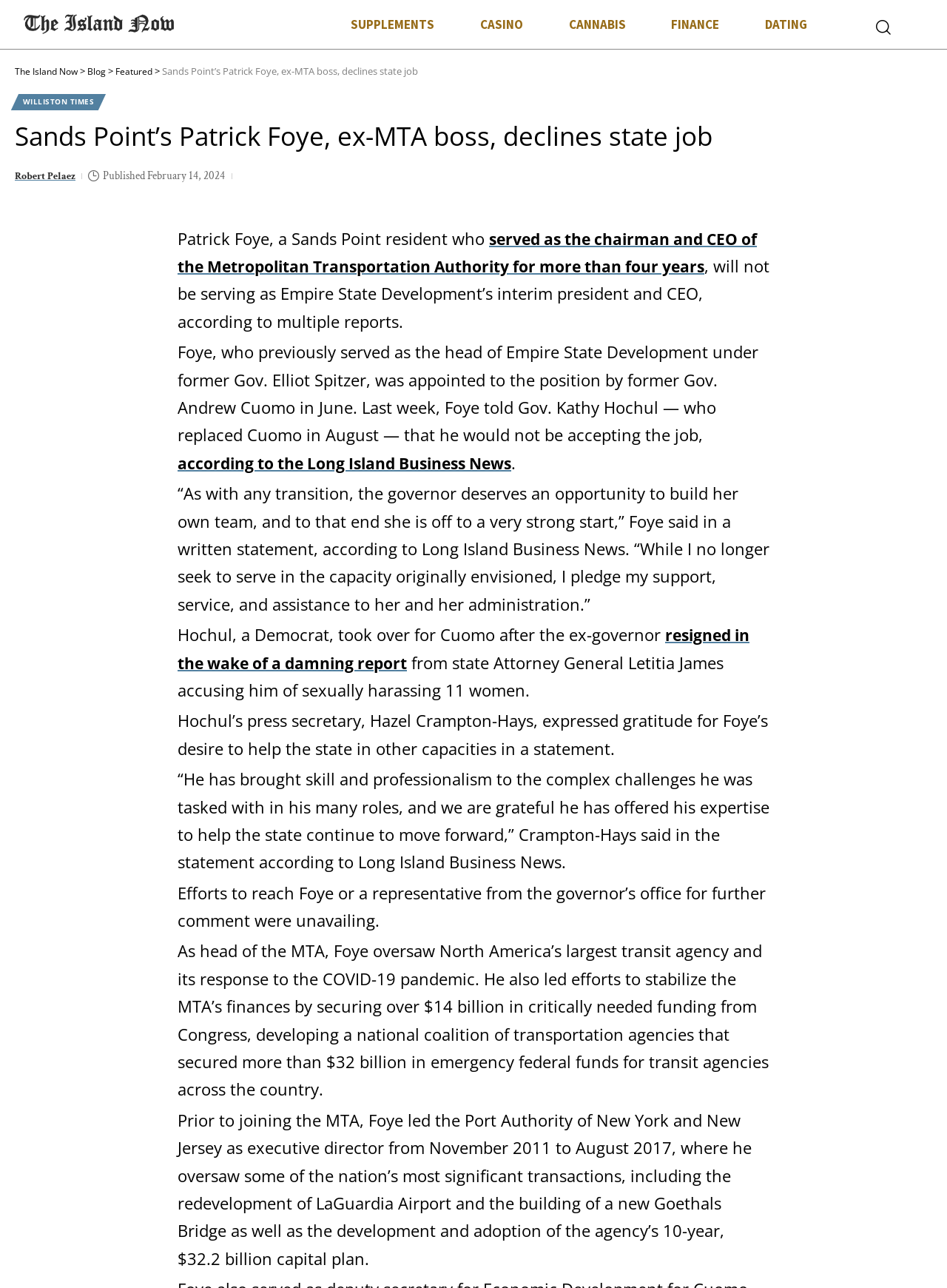Specify the bounding box coordinates (top-left x, top-left y, bottom-right x, bottom-right y) of the UI element in the screenshot that matches this description: The Island Now

[0.016, 0.05, 0.088, 0.06]